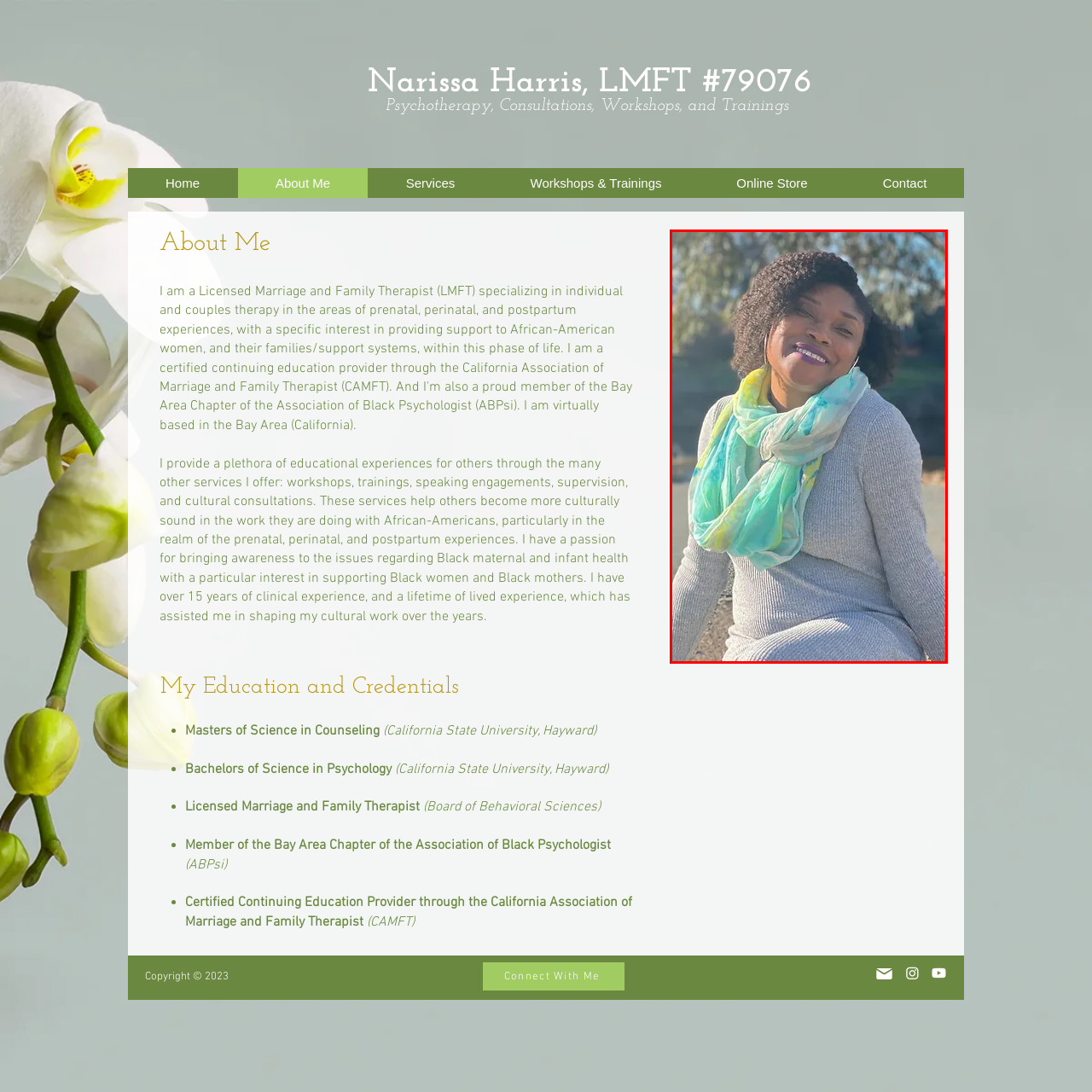Study the image enclosed in red and provide a single-word or short-phrase answer: What is the purpose of the woman's profession?

Supporting others in mental health journeys